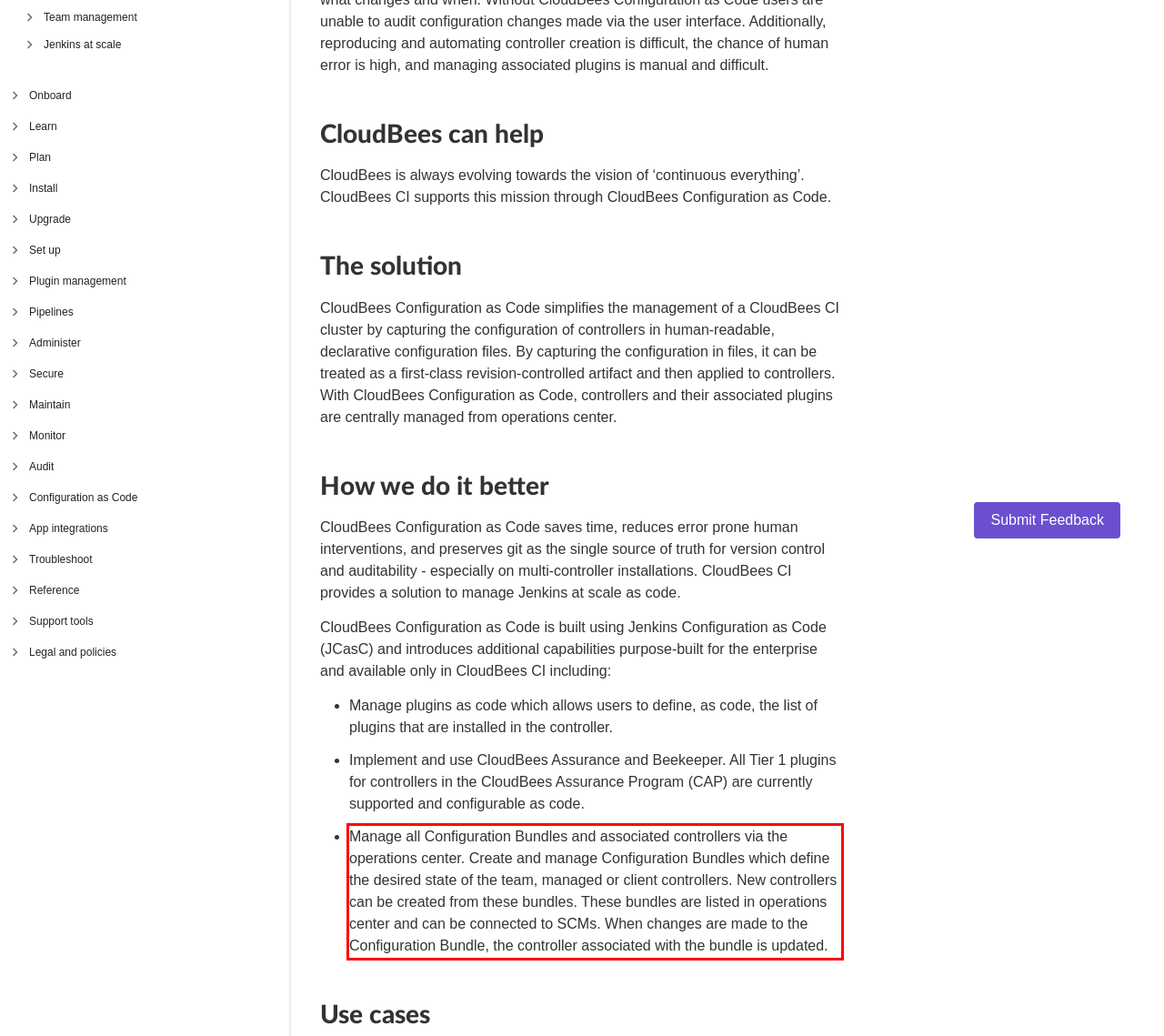Given the screenshot of a webpage, identify the red rectangle bounding box and recognize the text content inside it, generating the extracted text.

Manage all Configuration Bundles and associated controllers via the operations center. Create and manage Configuration Bundles which define the desired state of the team, managed or client controllers. New controllers can be created from these bundles. These bundles are listed in operations center and can be connected to SCMs. When changes are made to the Configuration Bundle, the controller associated with the bundle is updated.